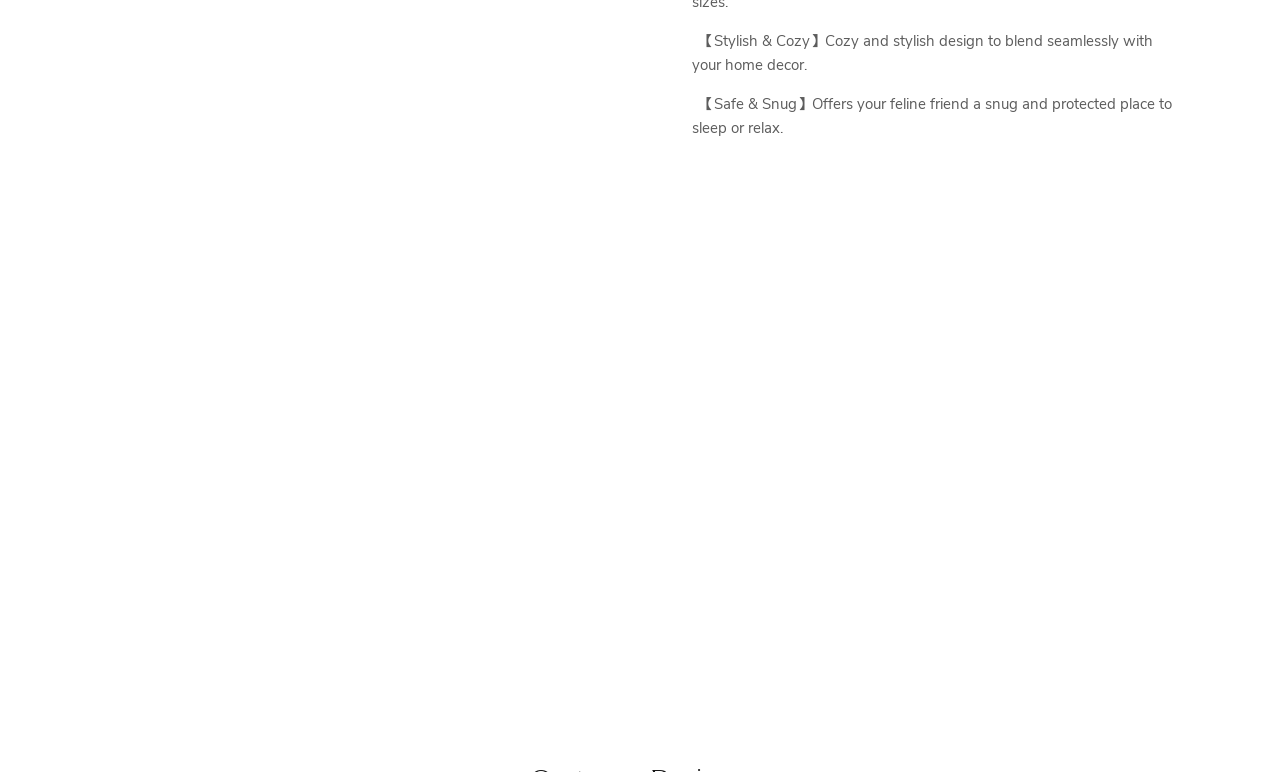What is the benefit of the Deer Whole Chews?
From the screenshot, provide a brief answer in one word or phrase.

Nutrients